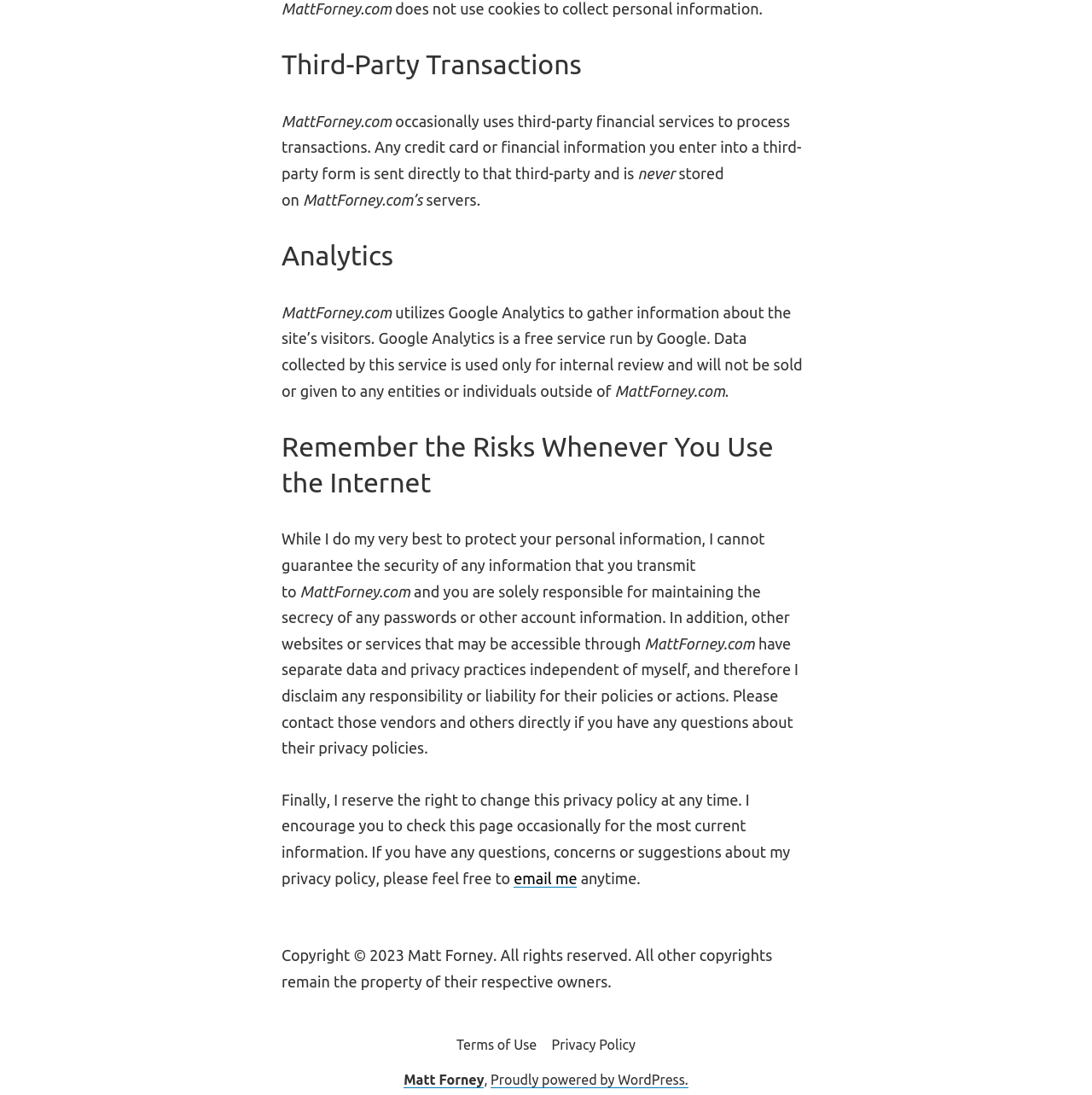What is the website's policy on storing credit card information?
Please give a detailed and thorough answer to the question, covering all relevant points.

According to the website's privacy policy, any credit card or financial information entered into a third-party form is sent directly to that third-party and is never stored on MattForney.com's servers.